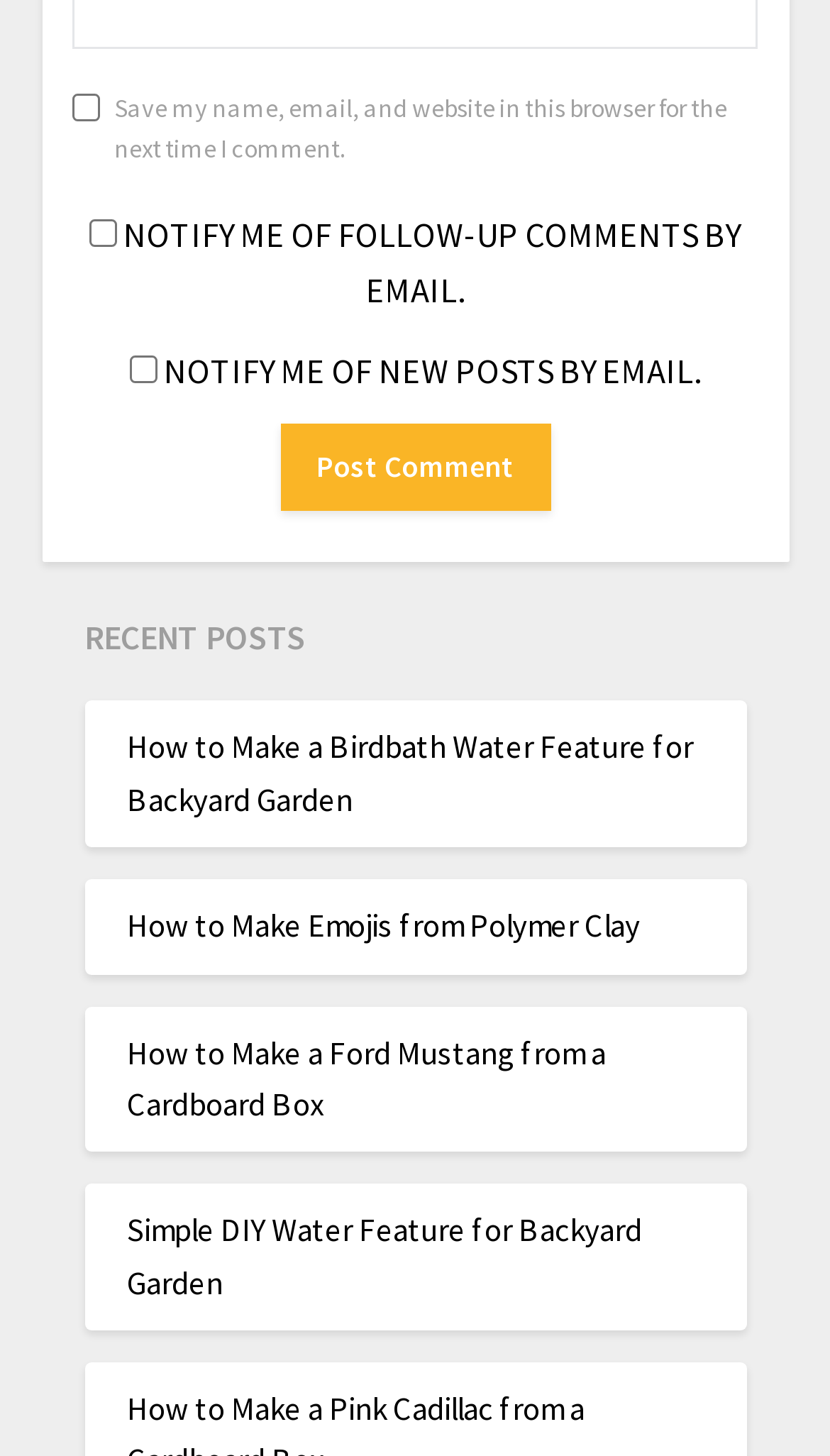Please specify the bounding box coordinates of the clickable region to carry out the following instruction: "Click the Post Comment button". The coordinates should be four float numbers between 0 and 1, in the format [left, top, right, bottom].

[0.337, 0.291, 0.663, 0.351]